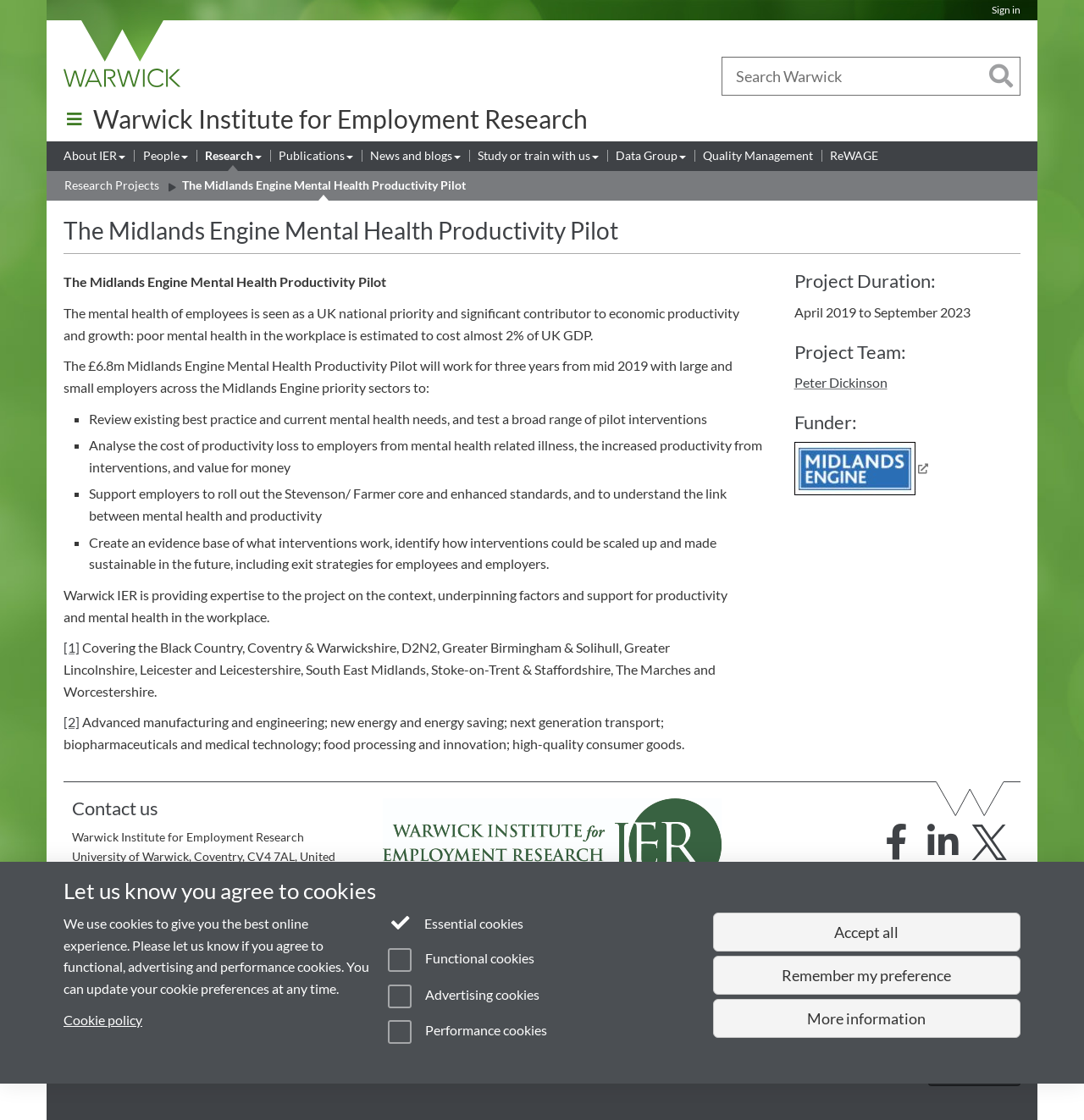Please find the bounding box coordinates of the element's region to be clicked to carry out this instruction: "Sign in".

[0.915, 0.003, 0.941, 0.014]